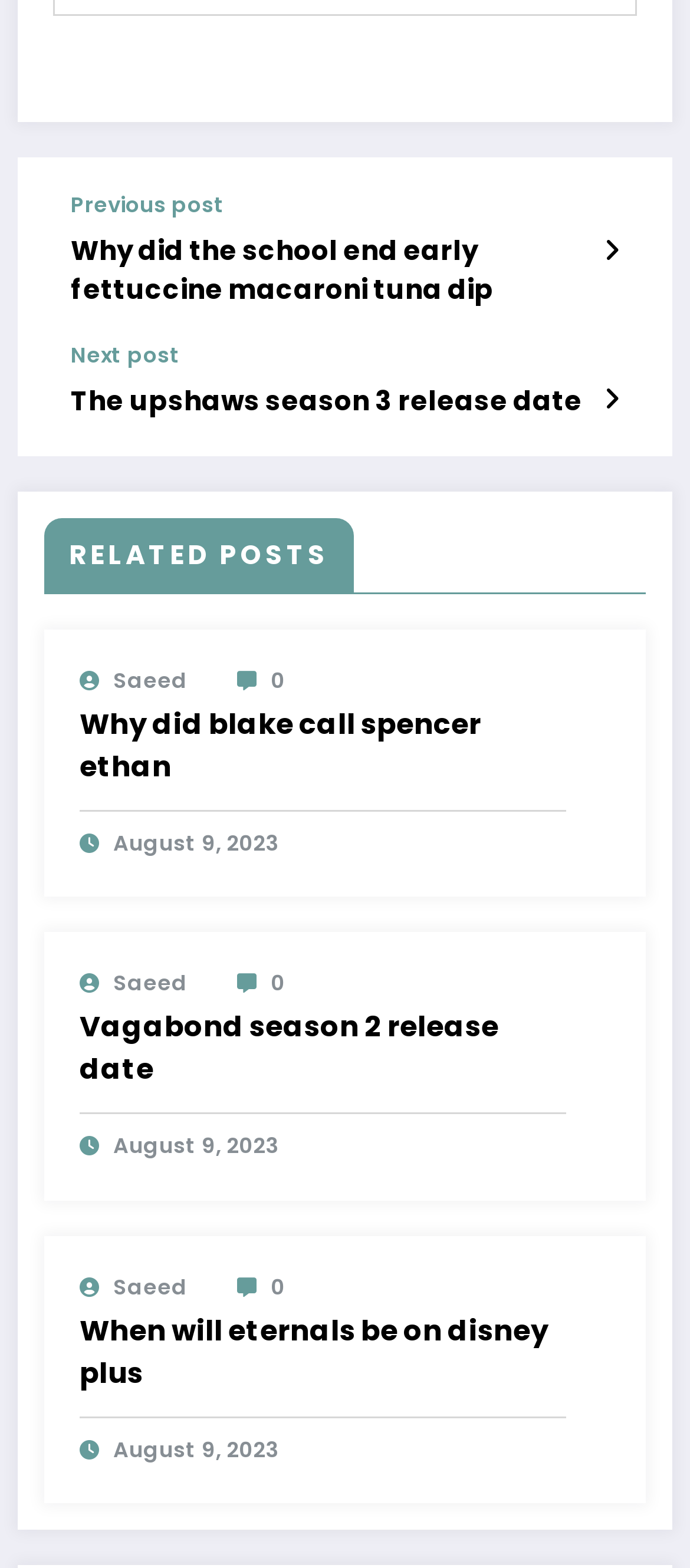What is the date of the last post?
Using the visual information, respond with a single word or phrase.

August 9, 2023